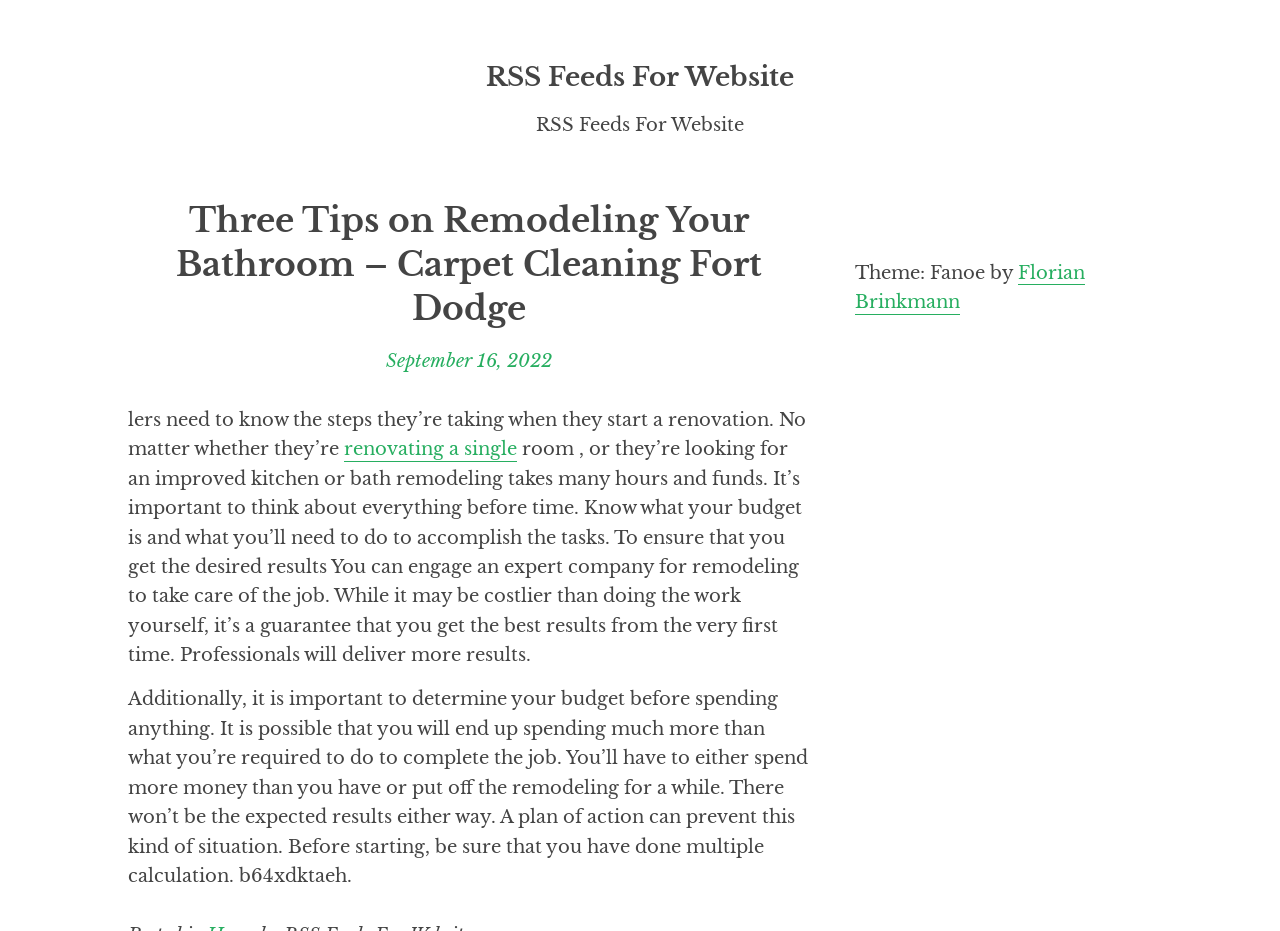What is the importance of planning in bathroom remodeling?
Answer the question in as much detail as possible.

According to the webpage, planning is crucial in bathroom remodeling to ensure that you get the desired results. It is mentioned that knowing your budget and what you need to do to accomplish the tasks is important to avoid spending more money than required or putting off the remodeling for a while.